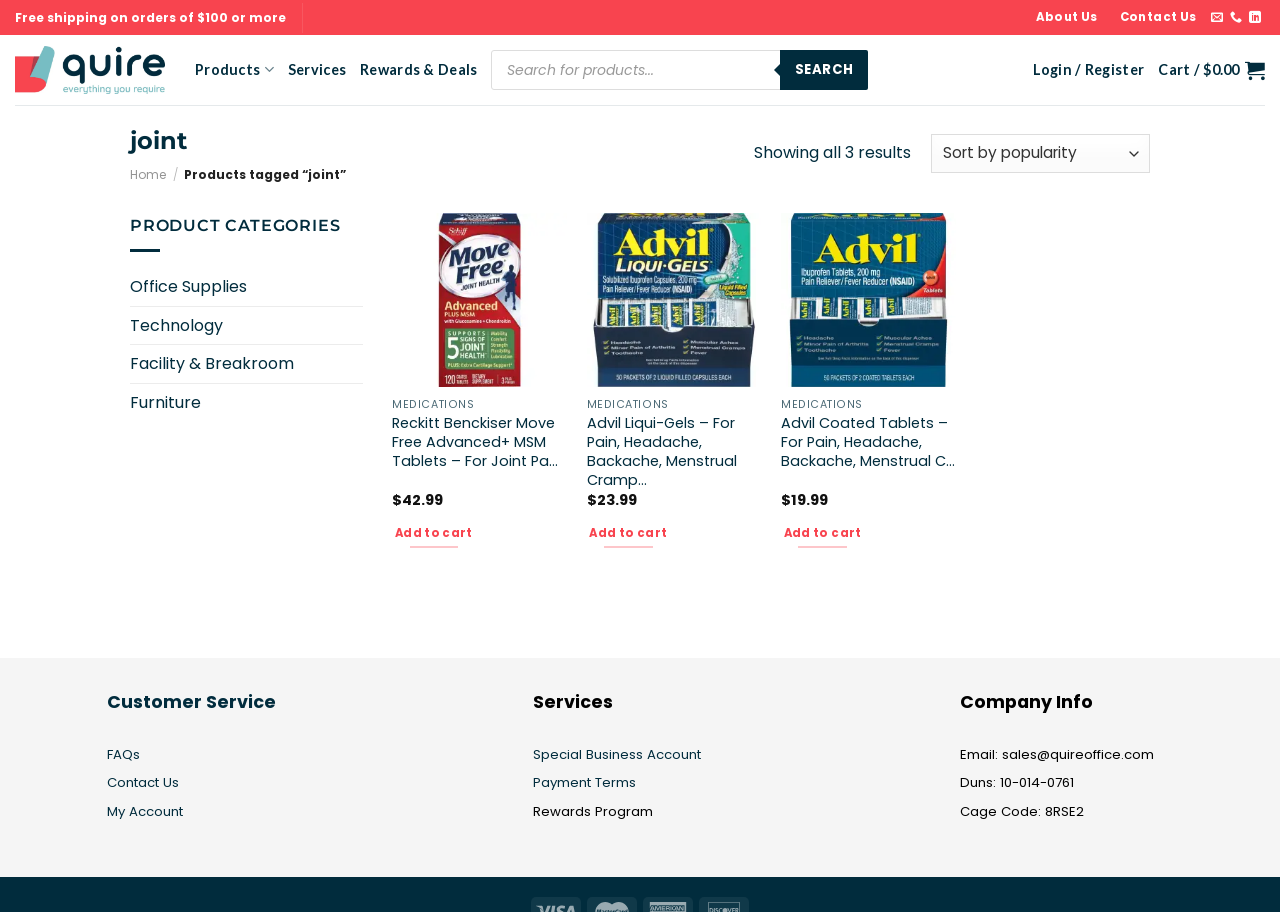Identify the bounding box coordinates of the clickable region necessary to fulfill the following instruction: "Search for products". The bounding box coordinates should be four float numbers between 0 and 1, i.e., [left, top, right, bottom].

[0.384, 0.055, 0.678, 0.099]